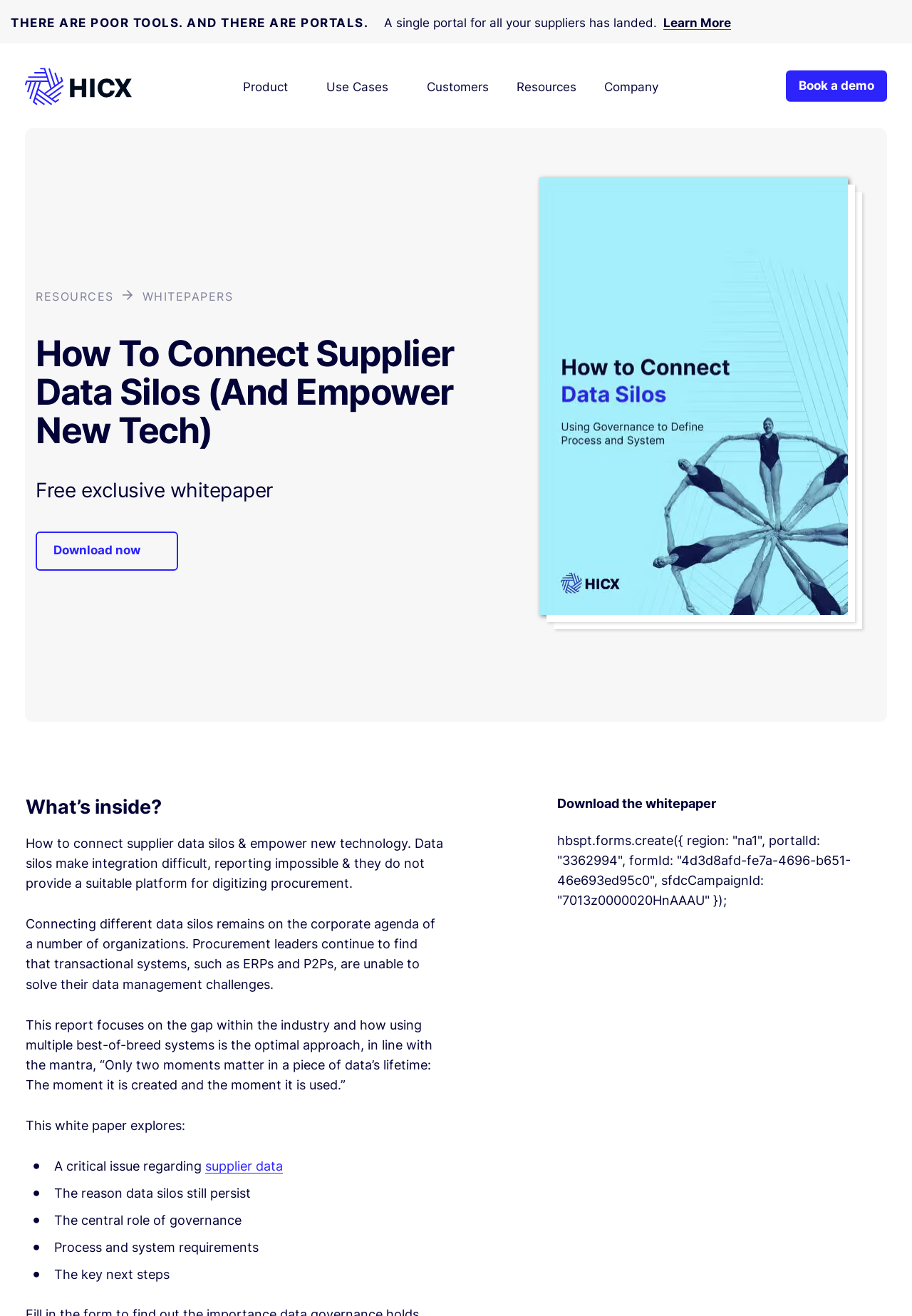Respond to the question below with a single word or phrase: What is the purpose of the whitepaper?

To explore supplier data silos